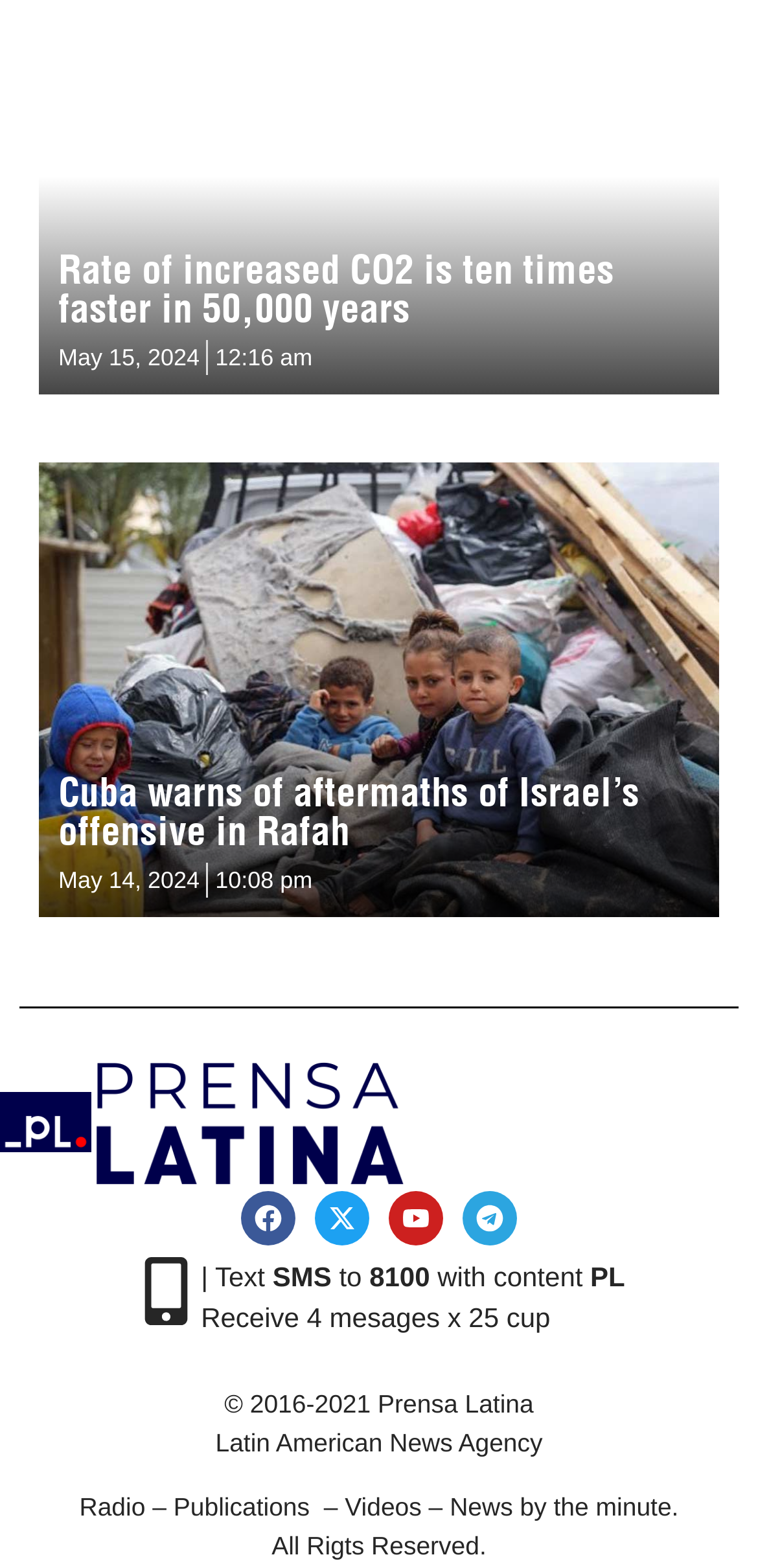Answer the question with a brief word or phrase:
What is the date of the latest news article?

May 15, 2024